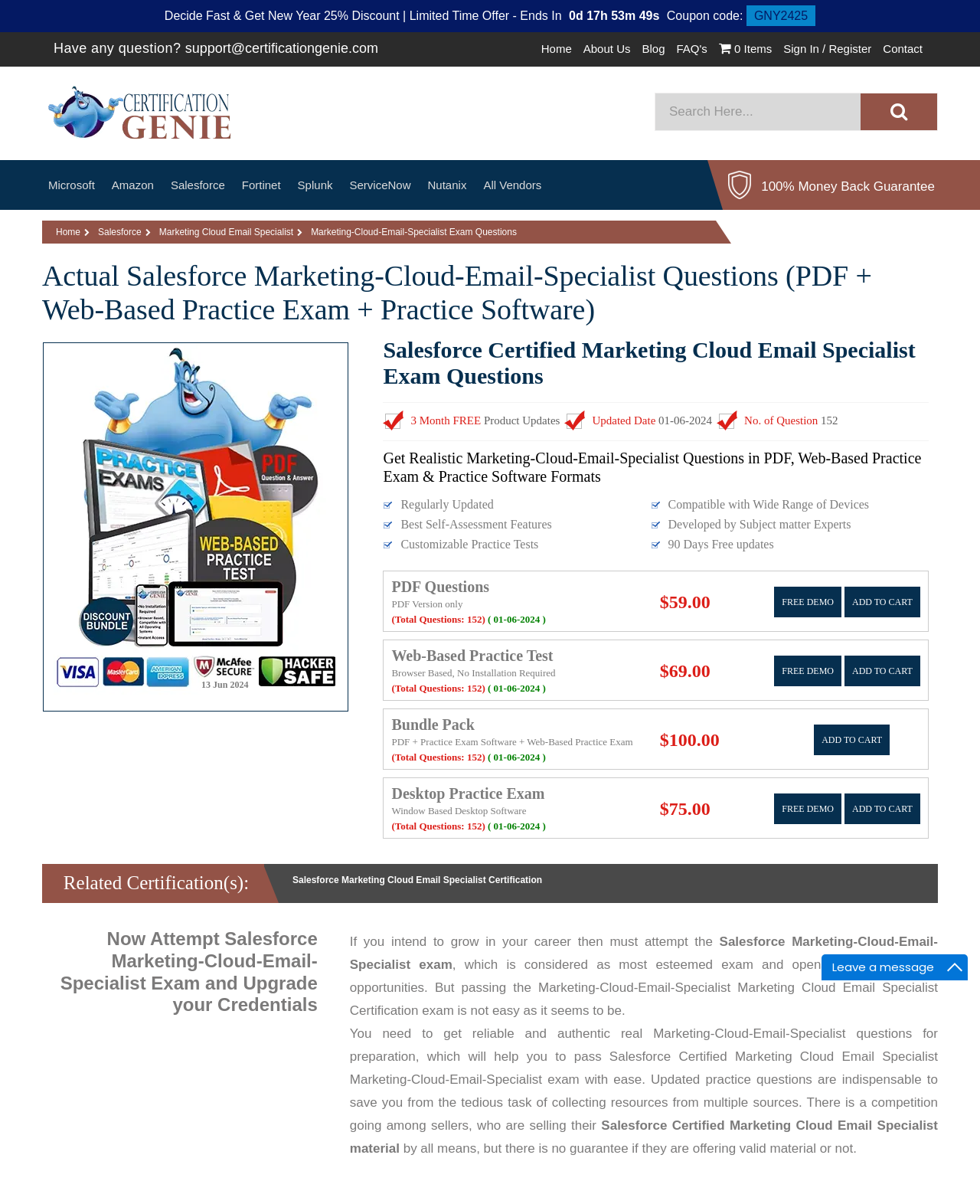Find the bounding box coordinates for the area that must be clicked to perform this action: "Sign in or register".

[0.799, 0.034, 0.889, 0.046]